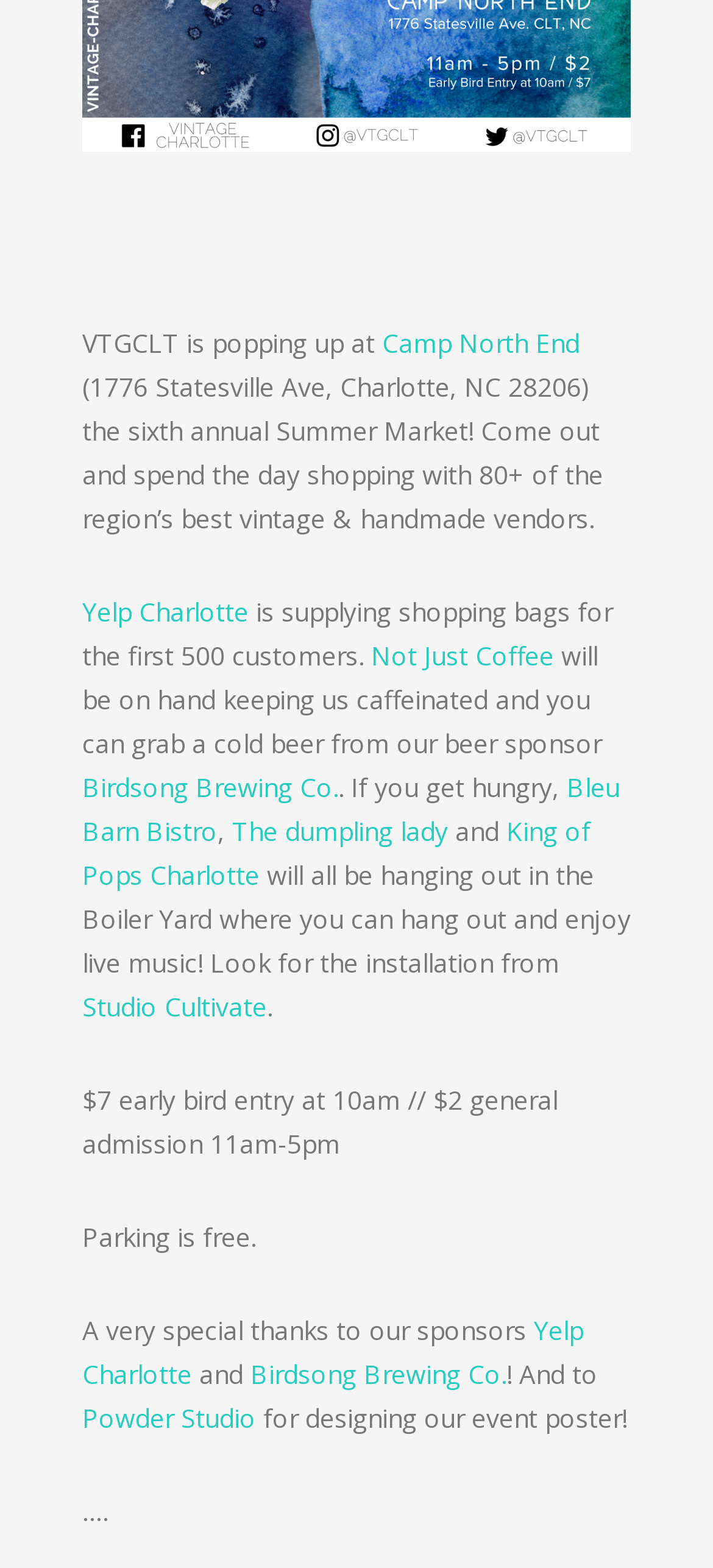Consider the image and give a detailed and elaborate answer to the question: 
Who is supplying shopping bags?

According to the webpage, Yelp Charlotte is supplying shopping bags for the first 500 customers, as mentioned in the sentence 'Yelp Charlotte is supplying shopping bags for the first 500 customers'.